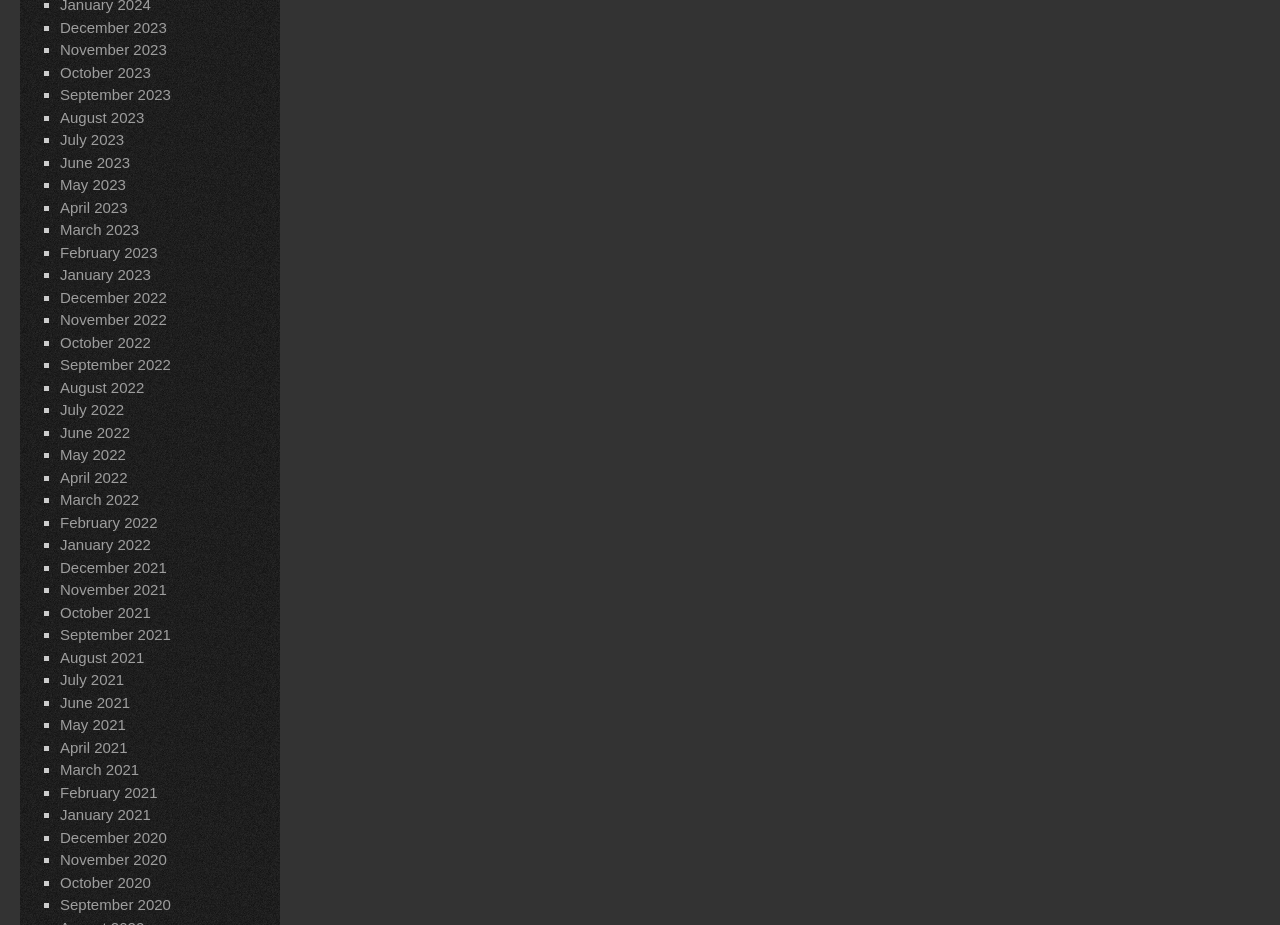Please specify the coordinates of the bounding box for the element that should be clicked to carry out this instruction: "Click on English". The coordinates must be four float numbers between 0 and 1, formatted as [left, top, right, bottom].

None